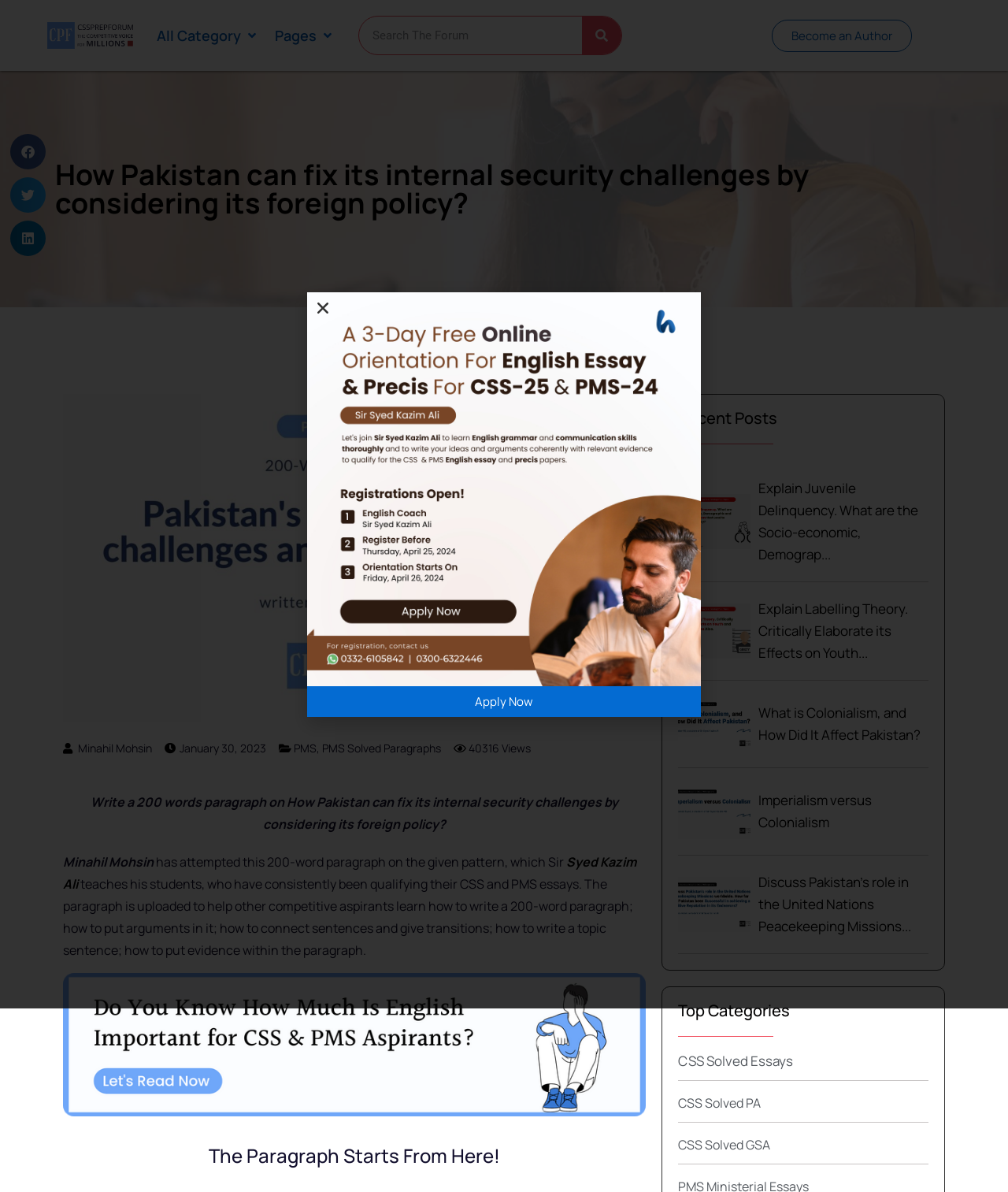For the element described, predict the bounding box coordinates as (top-left x, top-left y, bottom-right x, bottom-right y). All values should be between 0 and 1. Element description: alt="Labelling Theory and its details"

[0.673, 0.506, 0.745, 0.553]